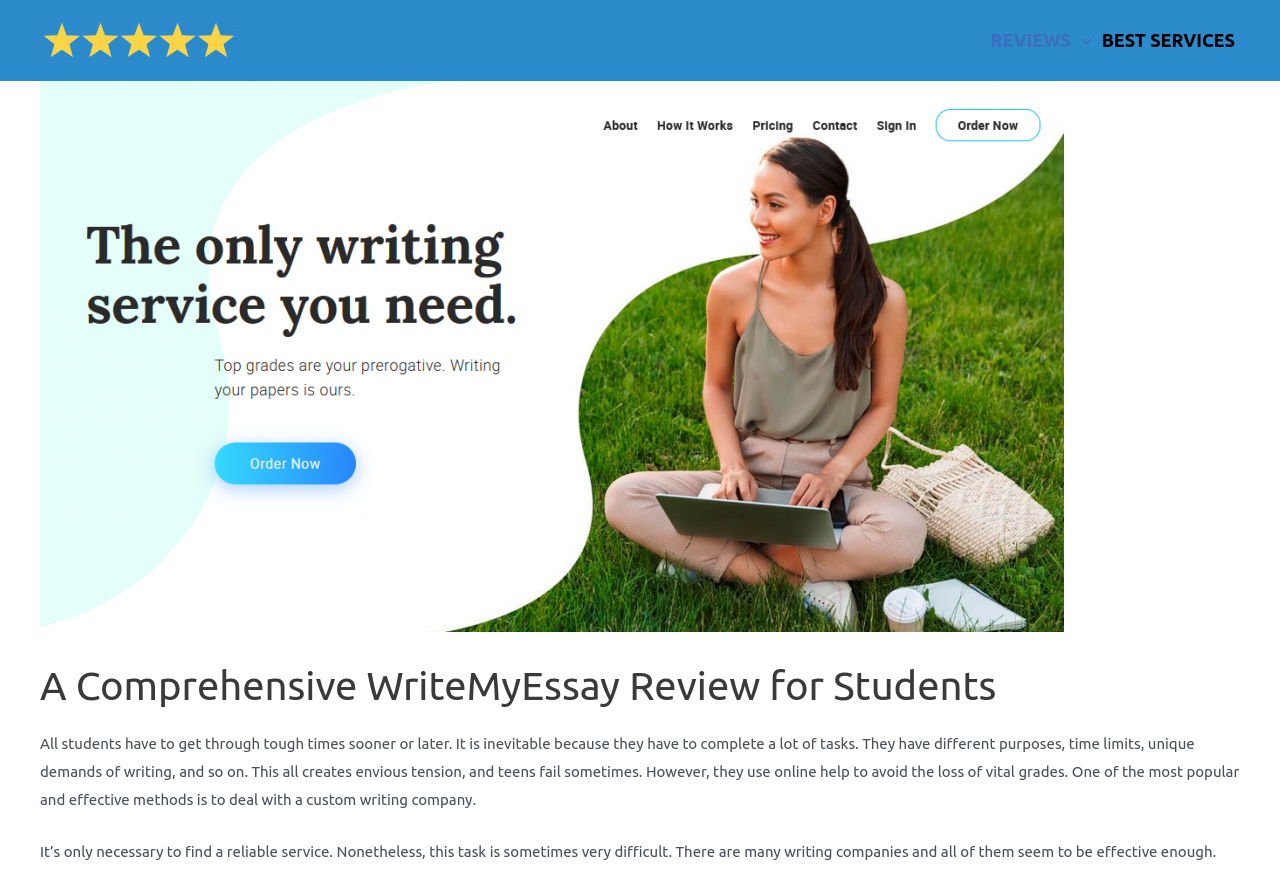Identify the bounding box for the UI element that is described as follows: "Best services".

[0.857, 0.0, 0.969, 0.092]